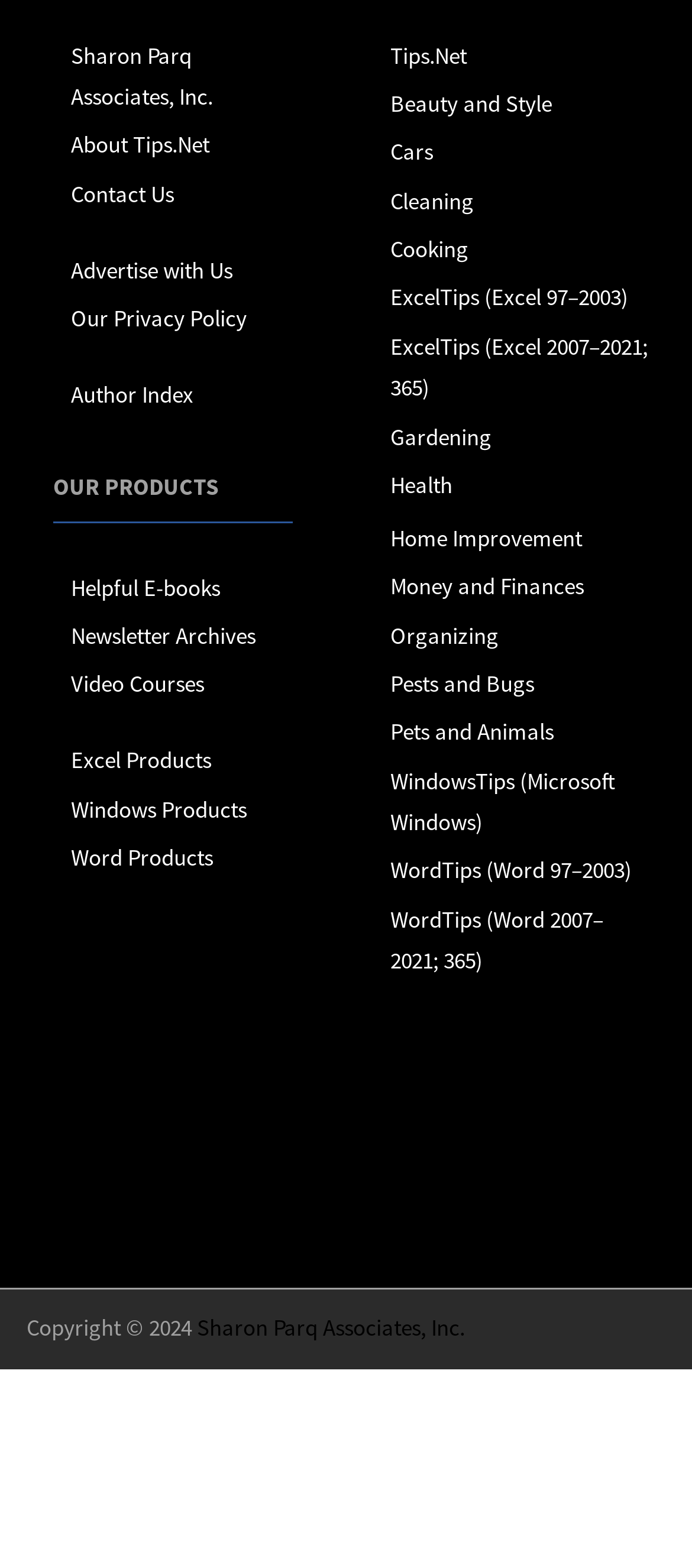Identify the bounding box for the UI element described as: "Cleaning". The coordinates should be four float numbers between 0 and 1, i.e., [left, top, right, bottom].

[0.564, 0.118, 0.685, 0.138]